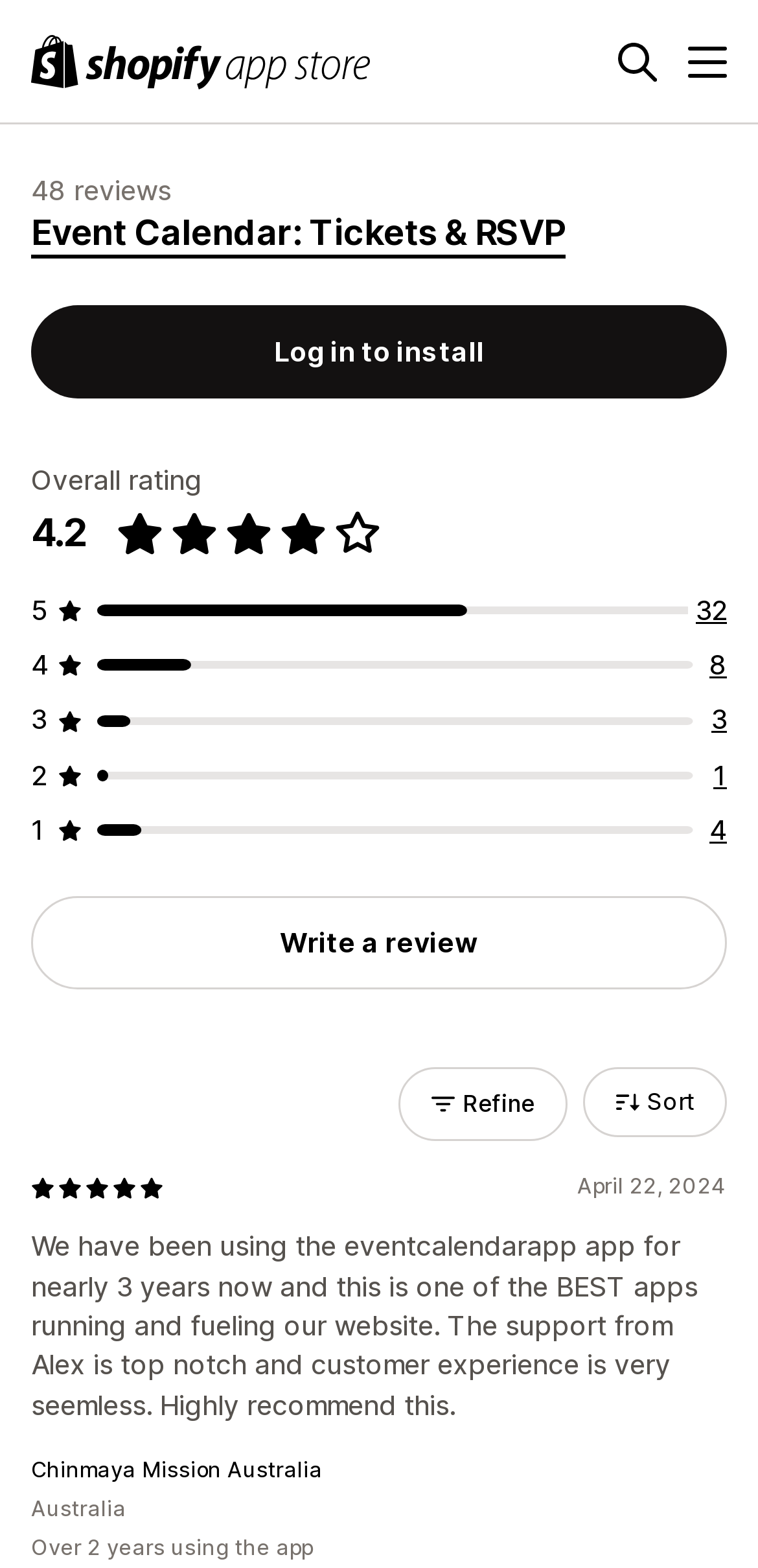Find and specify the bounding box coordinates that correspond to the clickable region for the instruction: "Log in to install the Event Calendar app".

[0.041, 0.194, 0.959, 0.254]